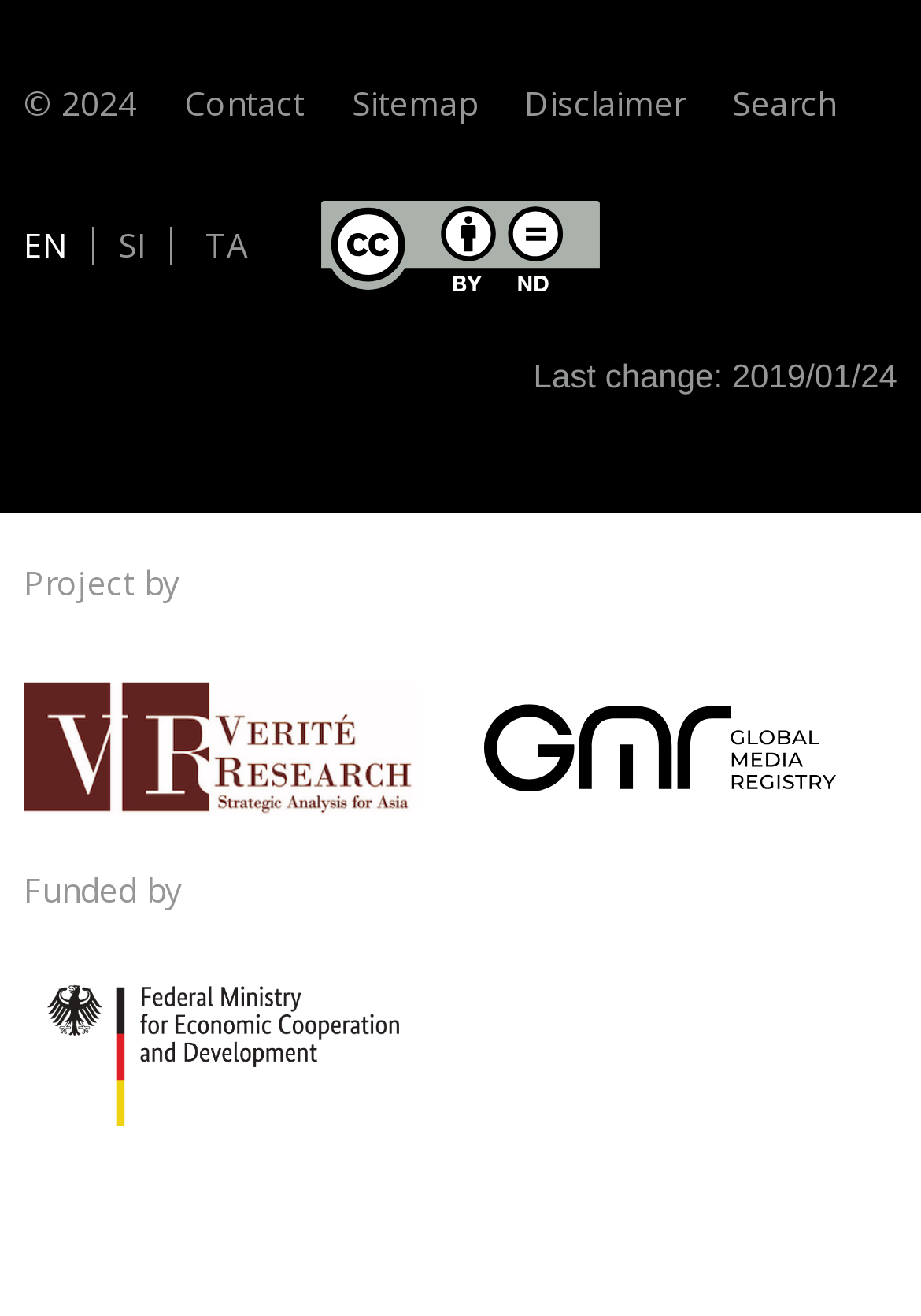Who funded the project?
Refer to the image and answer the question using a single word or phrase.

BMZ